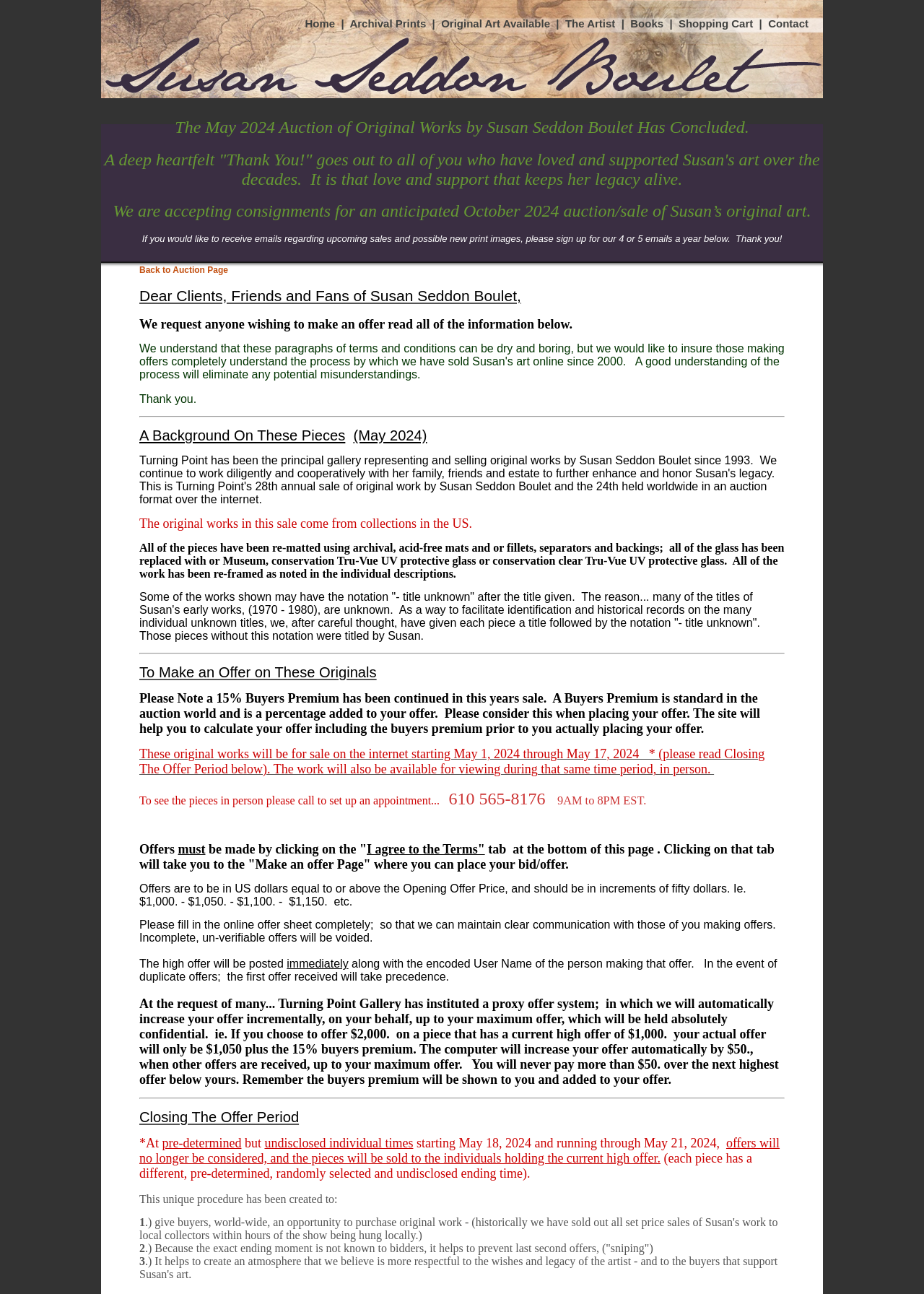Locate the bounding box coordinates of the element to click to perform the following action: 'Sign up for emails regarding upcoming sales'. The coordinates should be given as four float values between 0 and 1, in the form of [left, top, right, bottom].

[0.569, 0.18, 0.793, 0.188]